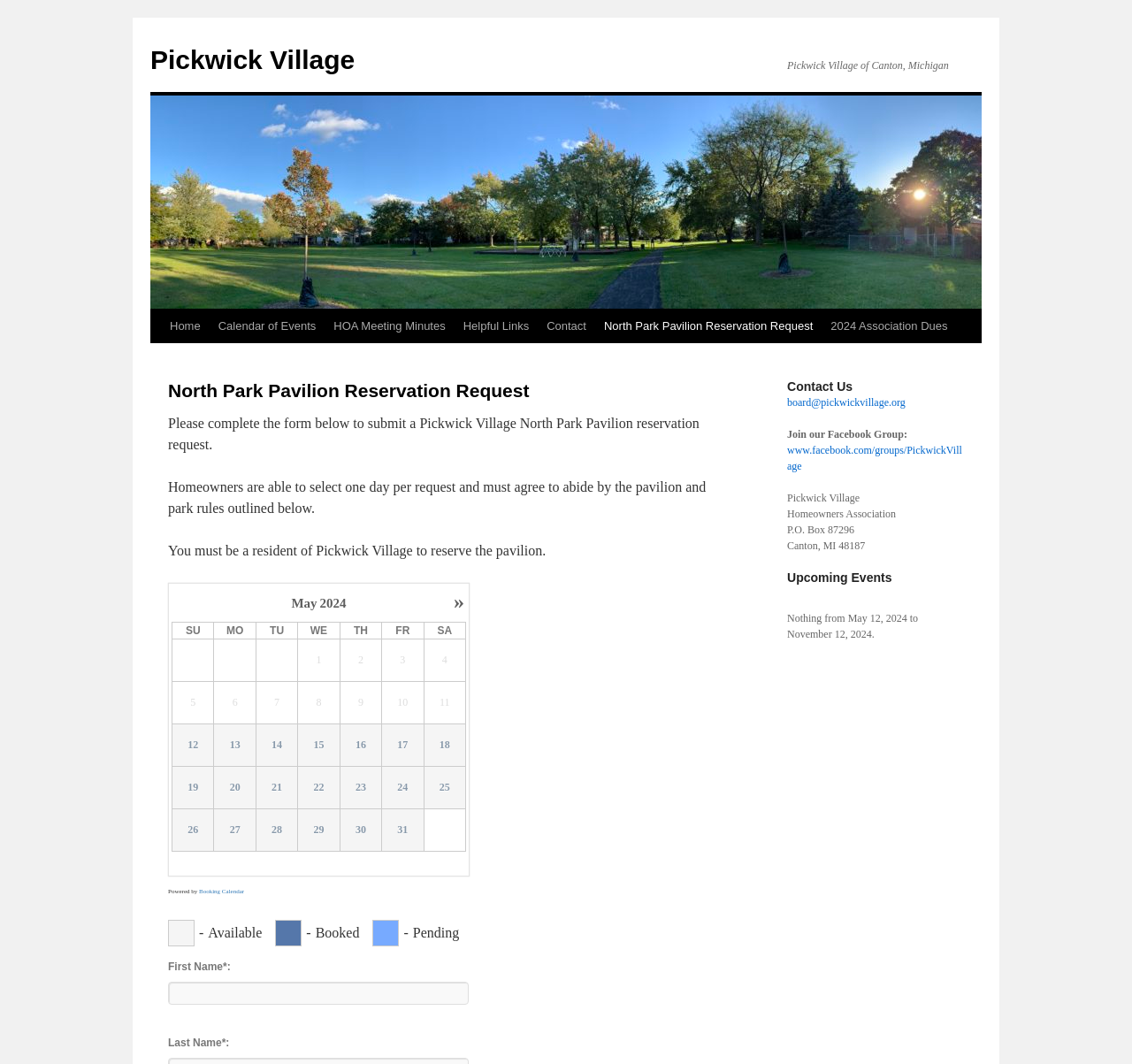Locate the coordinates of the bounding box for the clickable region that fulfills this instruction: "Click the 'Booking Calendar' link".

[0.176, 0.835, 0.216, 0.841]